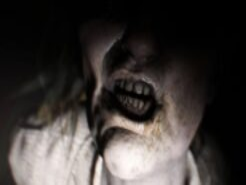Describe all the important aspects and details of the image.

The image depicts a close-up of a sinister-looking face, partially obscured in shadow. The subject has a grim expression with bared teeth, creating a menacing and eerie atmosphere. This unsettling portrayal is likely connected to the theme of horror, which aligns with content related to the video game "Resident Evil 7." The accompanying article appears to explore elements such as finding keys and solving puzzles within the game, adding an element of tension and intrigue. The image’s dark and foreboding aesthetic effectively captures the essence of survival horror, inviting viewers to engage with the underlying narrative of fear and suspense.